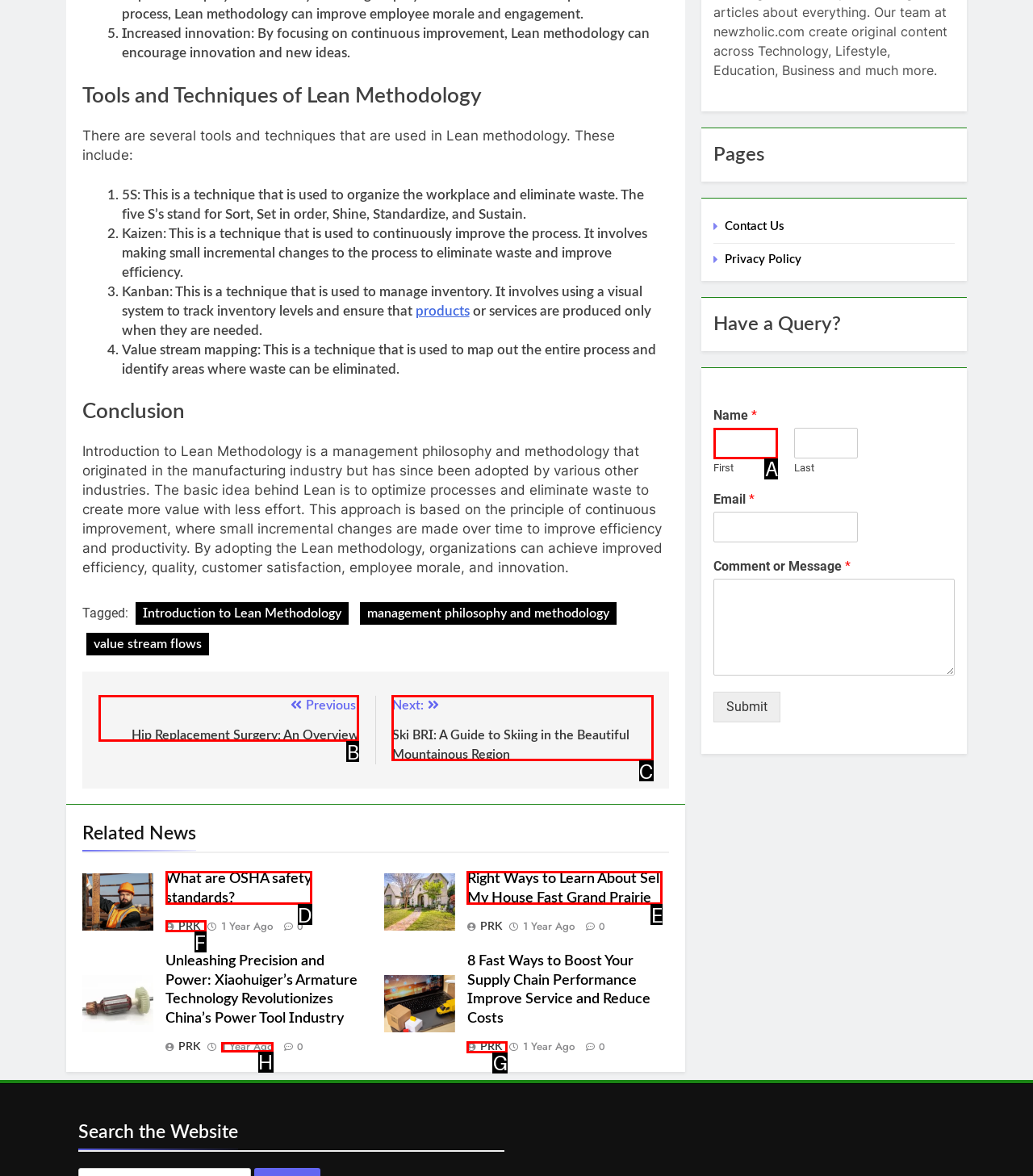Find the option that fits the given description: What are OSHA safety standards?
Answer with the letter representing the correct choice directly.

D